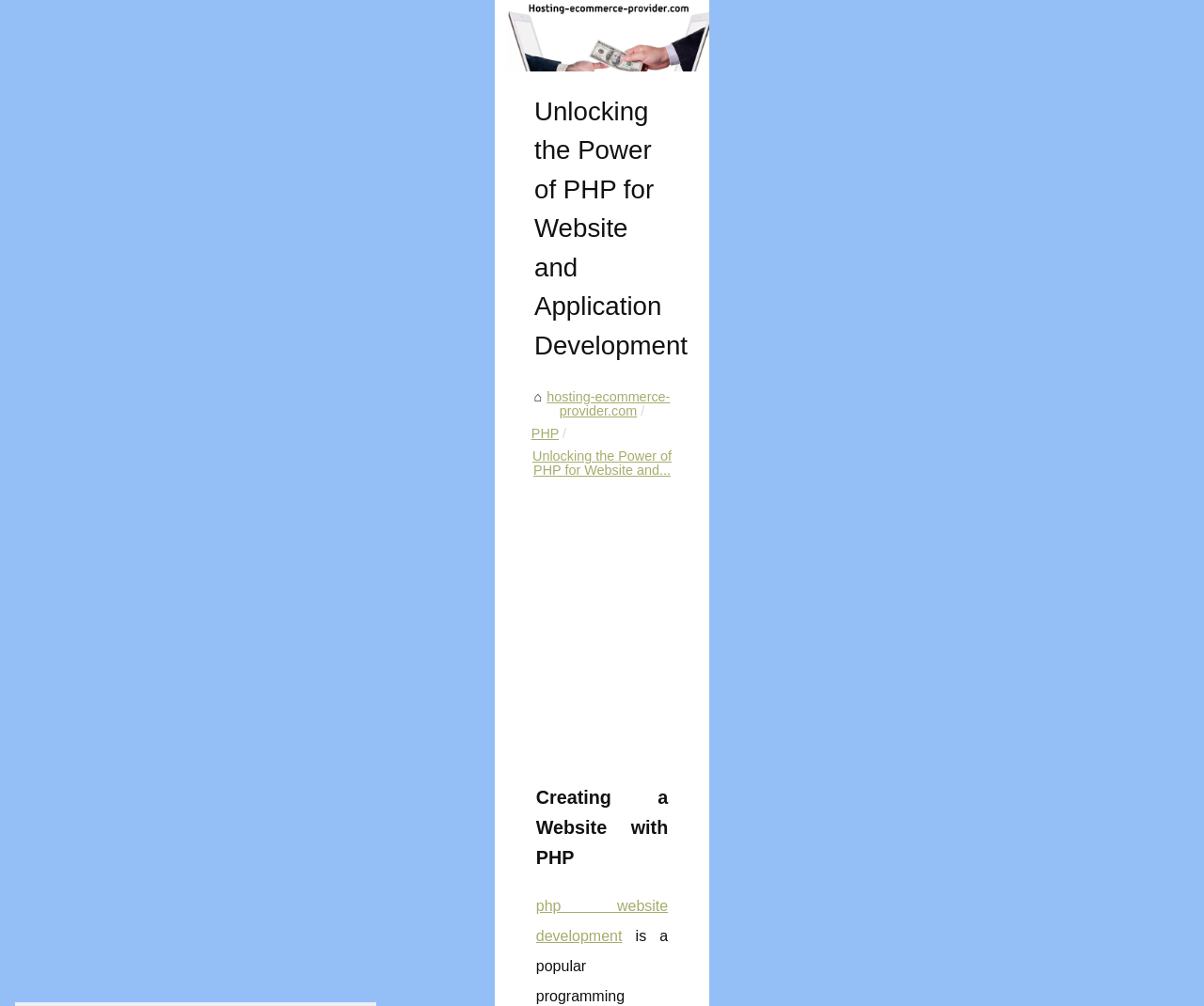What is the purpose of the links on the webpage?
Please analyze the image and answer the question with as much detail as possible.

The links on the webpage, such as 'hosting-ecommerce-provider.com' and 'php website development', seem to provide resources or references for the topic of PHP website development, allowing users to access more information or services related to the topic.